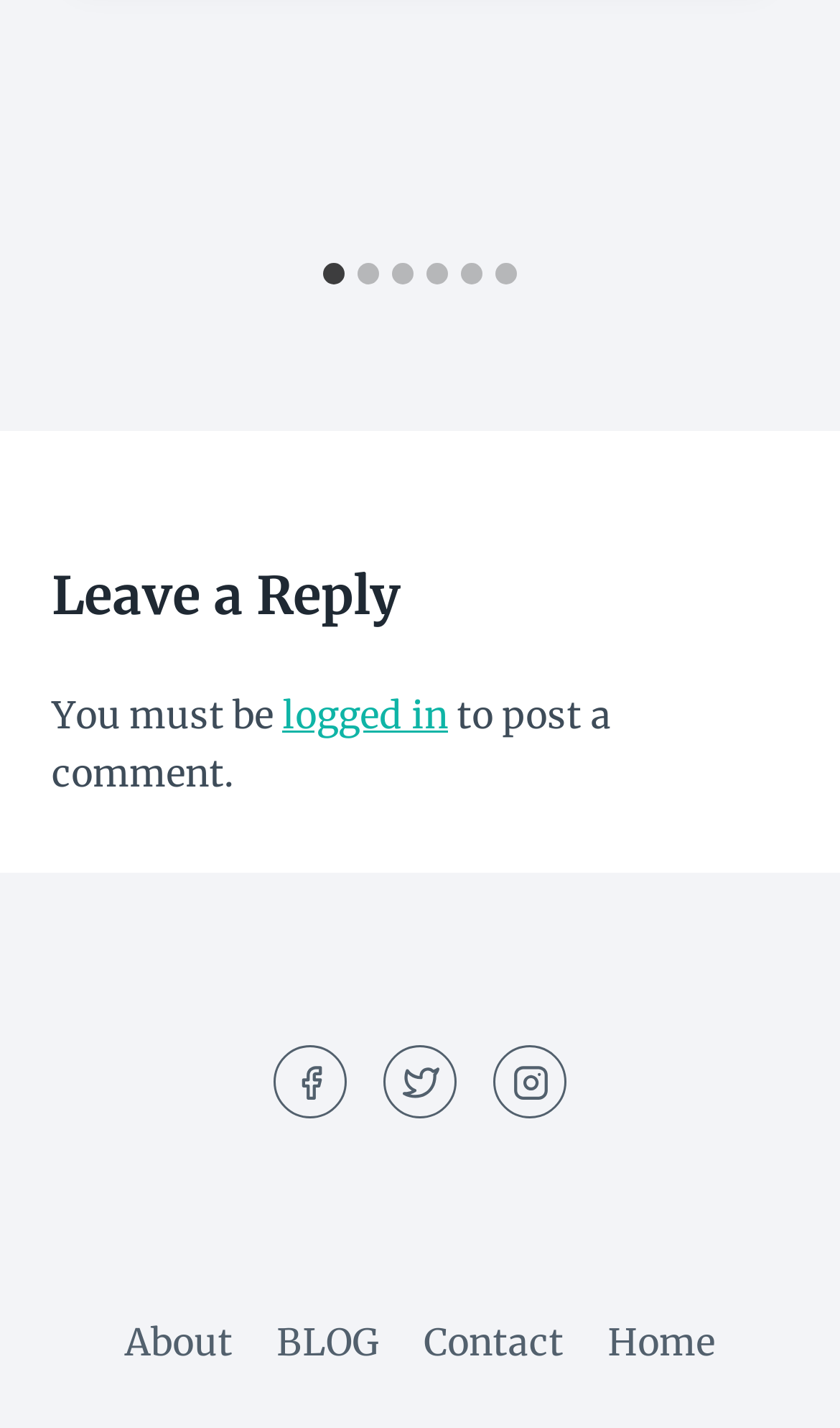Locate the bounding box coordinates of the area that needs to be clicked to fulfill the following instruction: "Log in". The coordinates should be in the format of four float numbers between 0 and 1, namely [left, top, right, bottom].

[0.336, 0.485, 0.533, 0.518]